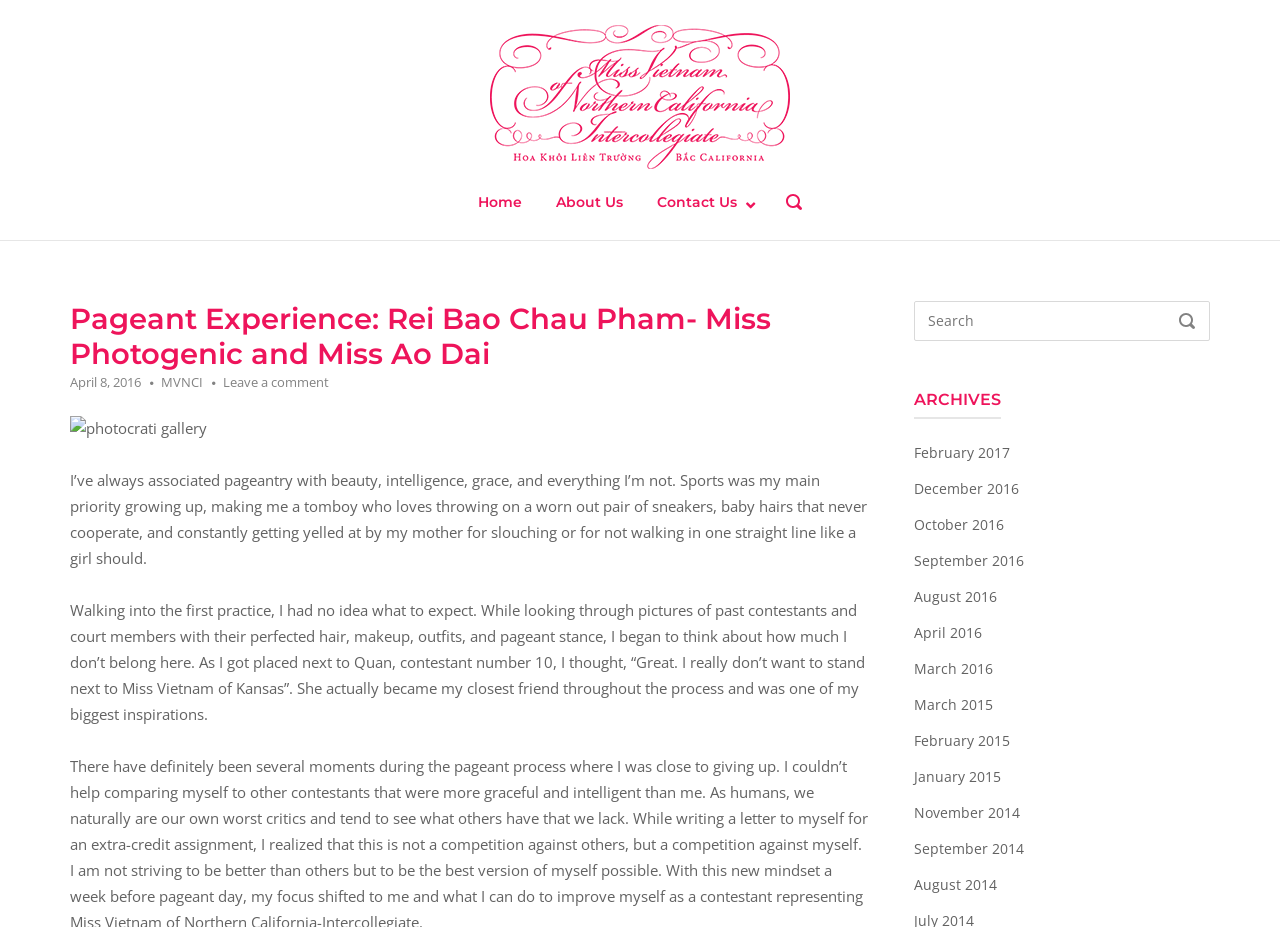Write a detailed summary of the webpage, including text, images, and layout.

This webpage is about Rei Bao Chau Pham's pageant experience, specifically her journey as Miss Photogenic and Miss Ao Dai in the Miss Vietnam of Northern California Intercollegiate pageant. 

At the top of the page, there are several links, including "Home" (appearing twice), "About Us", and "Contact Us", which are positioned horizontally next to each other. To the right of these links, there is a button labeled "OPEN SEARCH BAR" with a small image inside. 

Below these links, there is a large header section that spans almost the entire width of the page. This section contains the title "Pageant Experience: Rei Bao Chau Pham- Miss Photogenic and Miss Ao Dai" in a large font, along with the date "April 8, 2016" and a link to "MVNCI". There is also a link to "Leave a comment" in this section.

Underneath the header section, there is a large image with a caption "photocrati gallery". Below this image, there are two blocks of text that describe Rei's experience in the pageant, including her initial doubts and how she eventually found inspiration from her fellow contestant Quan.

To the right of the header section, there is a search bar with a label "Search for:" and a button labeled "SEARCH" with a small image inside. 

At the bottom of the page, there is a section labeled "ARCHIVES" that contains a list of links to different months and years, ranging from February 2017 to August 2014. These links are positioned vertically below each other.